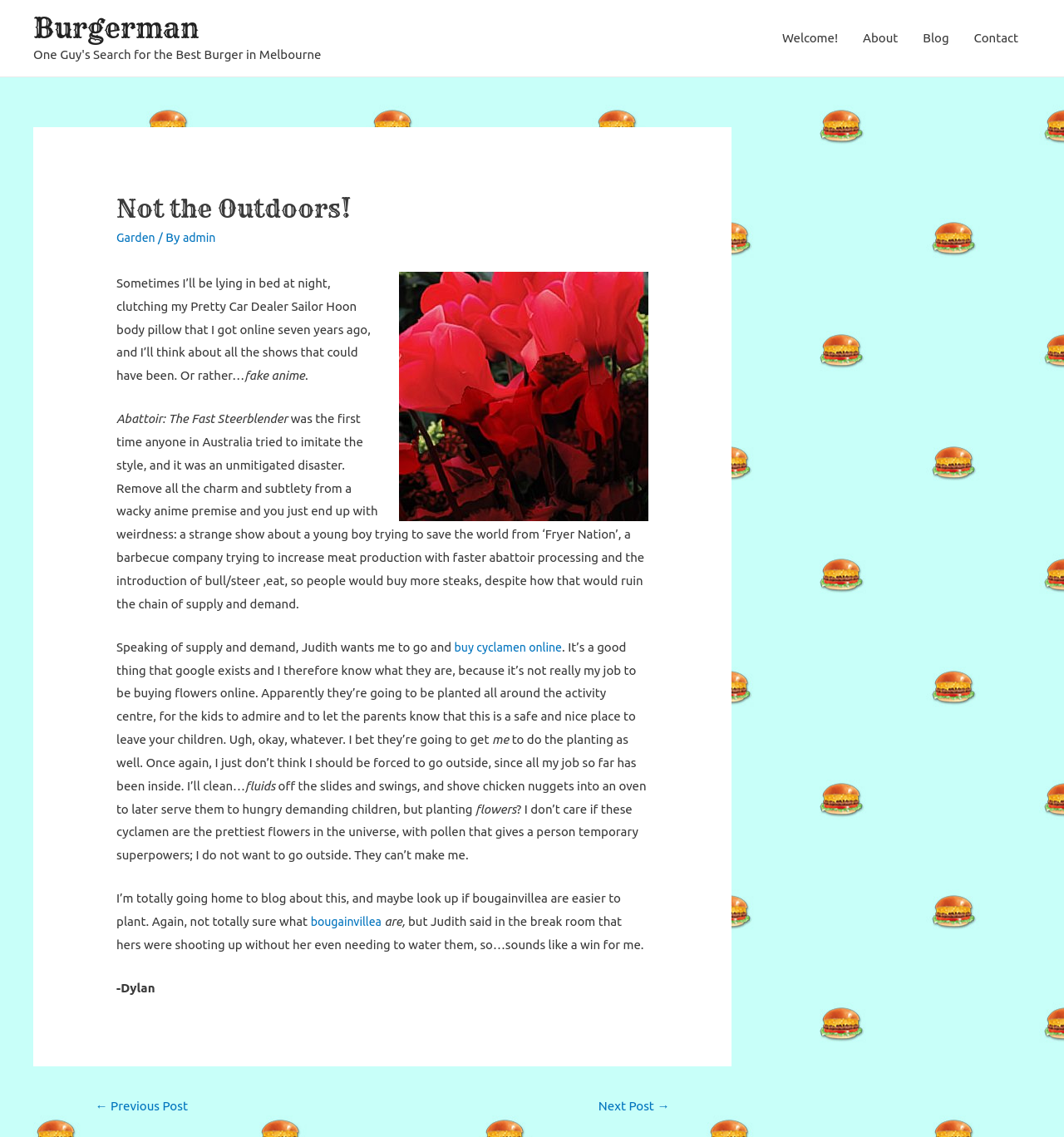What is the blogger considering planting instead of cyclamen?
Using the image, provide a concise answer in one word or a short phrase.

Bougainvillea